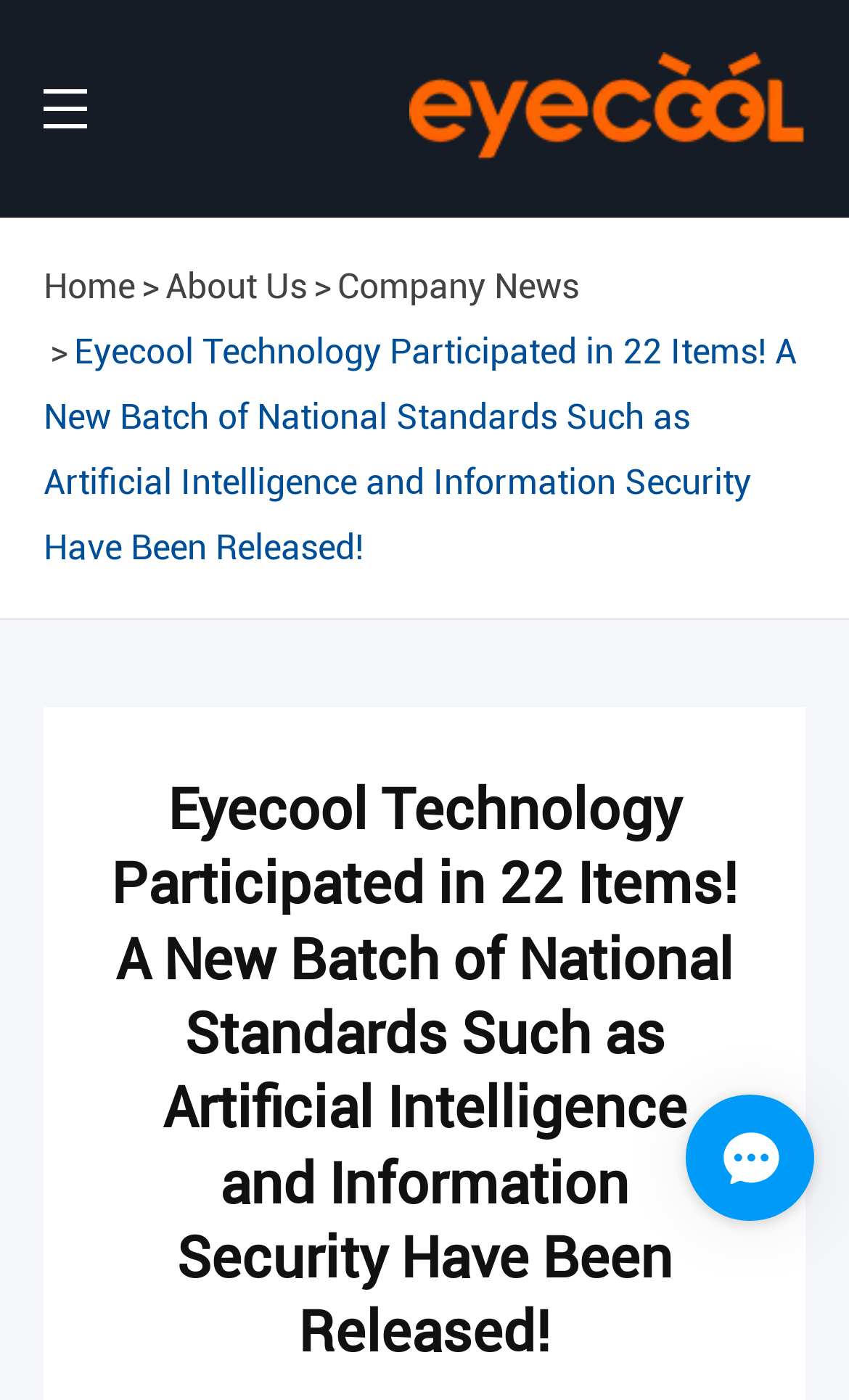How many navigation links are on the top?
Answer the question with just one word or phrase using the image.

4